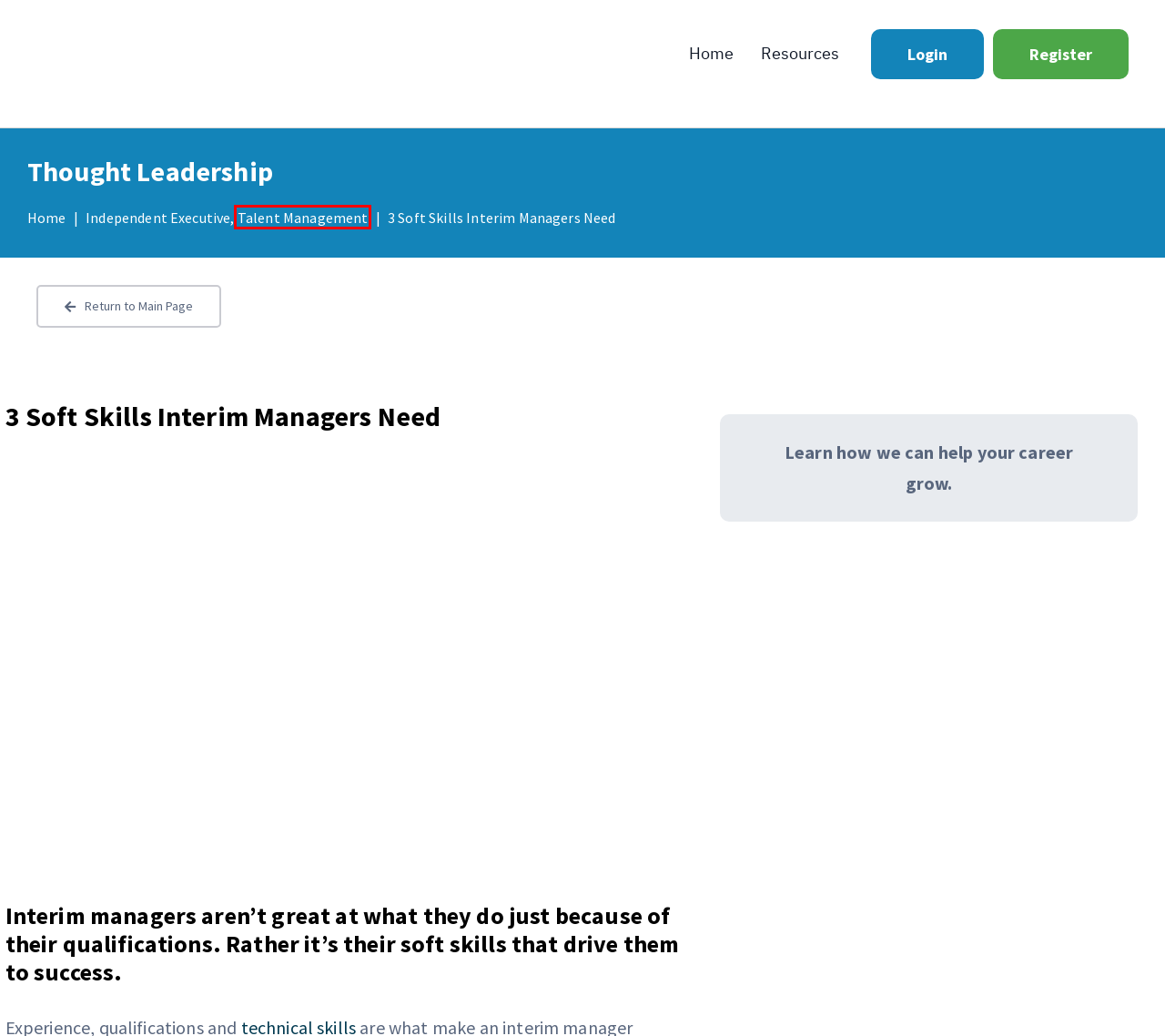Analyze the screenshot of a webpage that features a red rectangle bounding box. Pick the webpage description that best matches the new webpage you would see after clicking on the element within the red bounding box. Here are the candidates:
A. Talent Management Archives - Cerius Executives
B. Executivetalent | The best advisors for you
C. Accessibility - Cerius Executives
D. Top 10 Technical Skills You Need | P&G Careers
E. Independent Executive Archives - Cerius Executives
F. Executives - Cerius Executives
G. Cerius Executives Management Services: Interim & Part-Time
H. Talent Resources - Cerius Executives

A